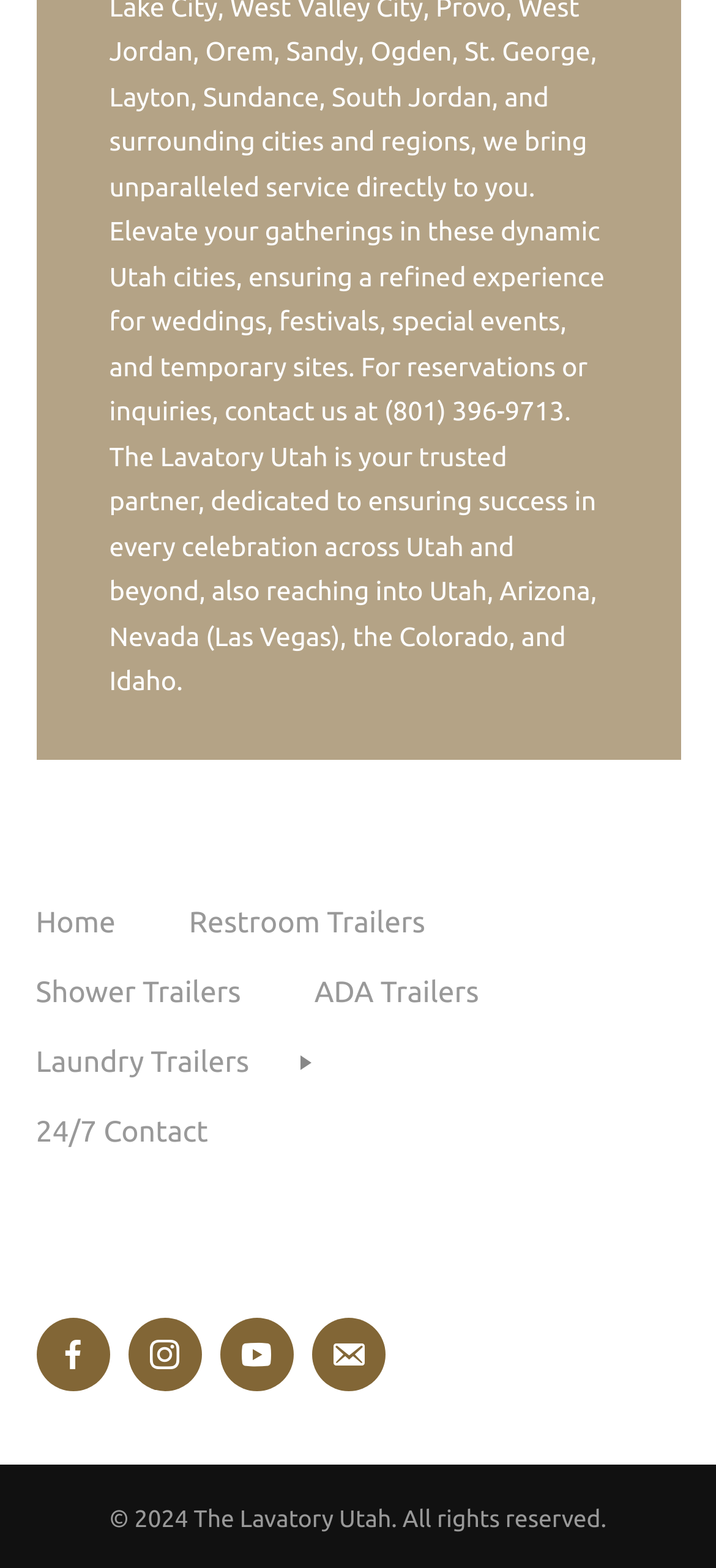Give a concise answer using one word or a phrase to the following question:
What is the contact information?

24/7 Contact